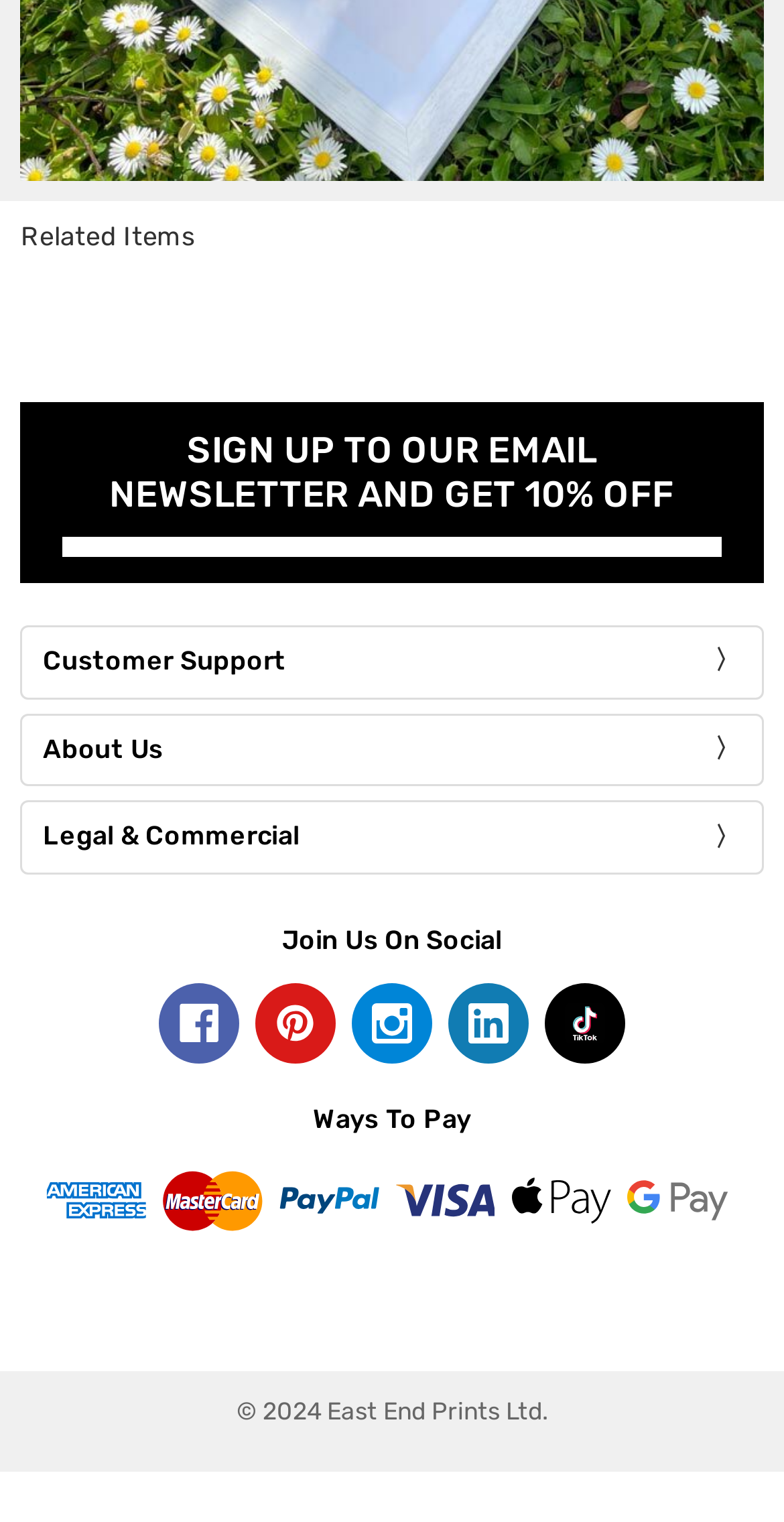Could you highlight the region that needs to be clicked to execute the instruction: "Sign up to the email newsletter"?

[0.08, 0.281, 0.92, 0.339]